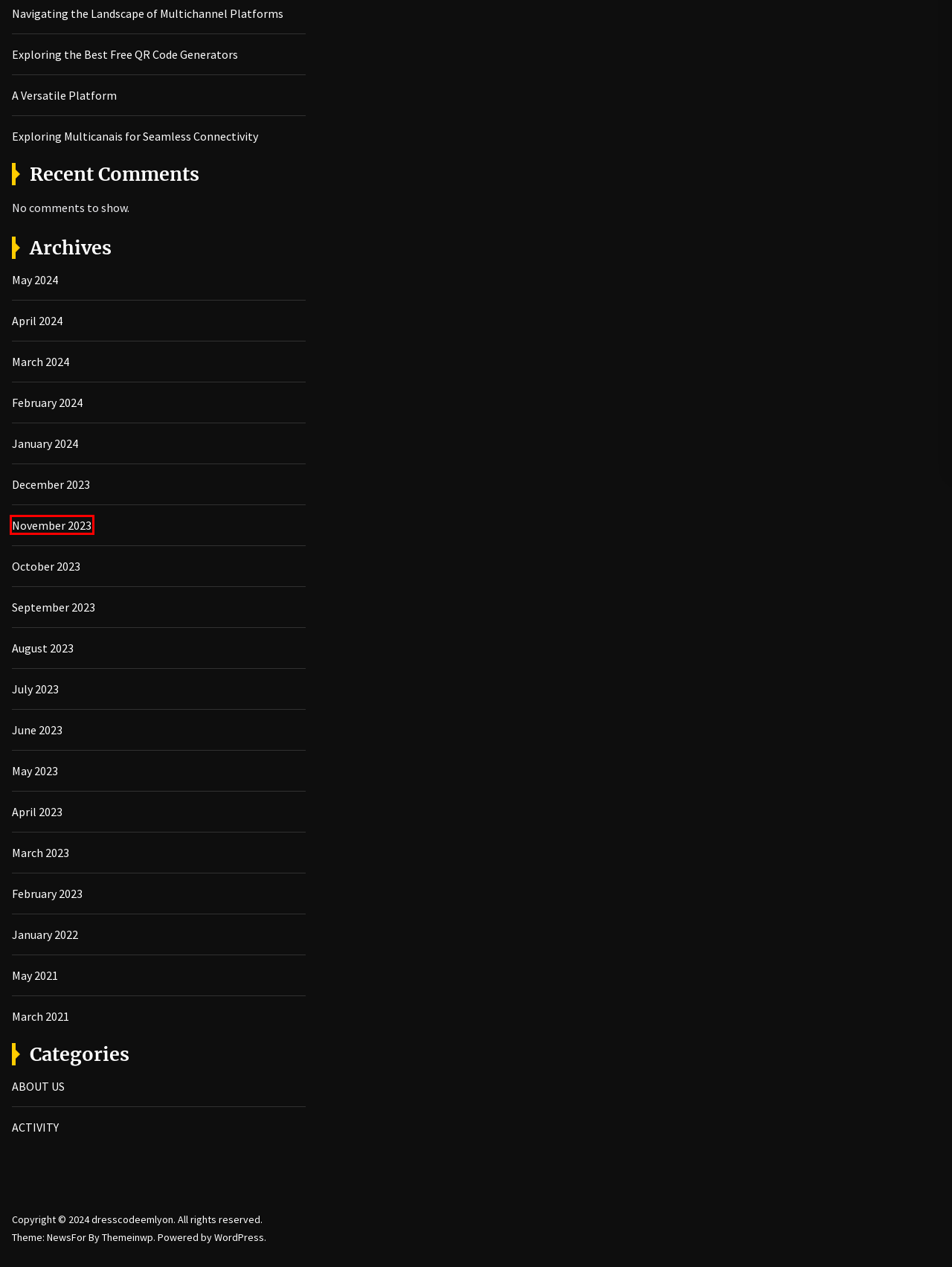You have been given a screenshot of a webpage with a red bounding box around a UI element. Select the most appropriate webpage description for the new webpage that appears after clicking the element within the red bounding box. The choices are:
A. May 2024 - dresscodeemlyon
B. April 2023 - dresscodeemlyon
C. February 2023 - dresscodeemlyon
D. March 2024 - dresscodeemlyon
E. December 2023 - dresscodeemlyon
F. November 2023 - dresscodeemlyon
G. October 2023 - dresscodeemlyon
H. May 2023 - dresscodeemlyon

F